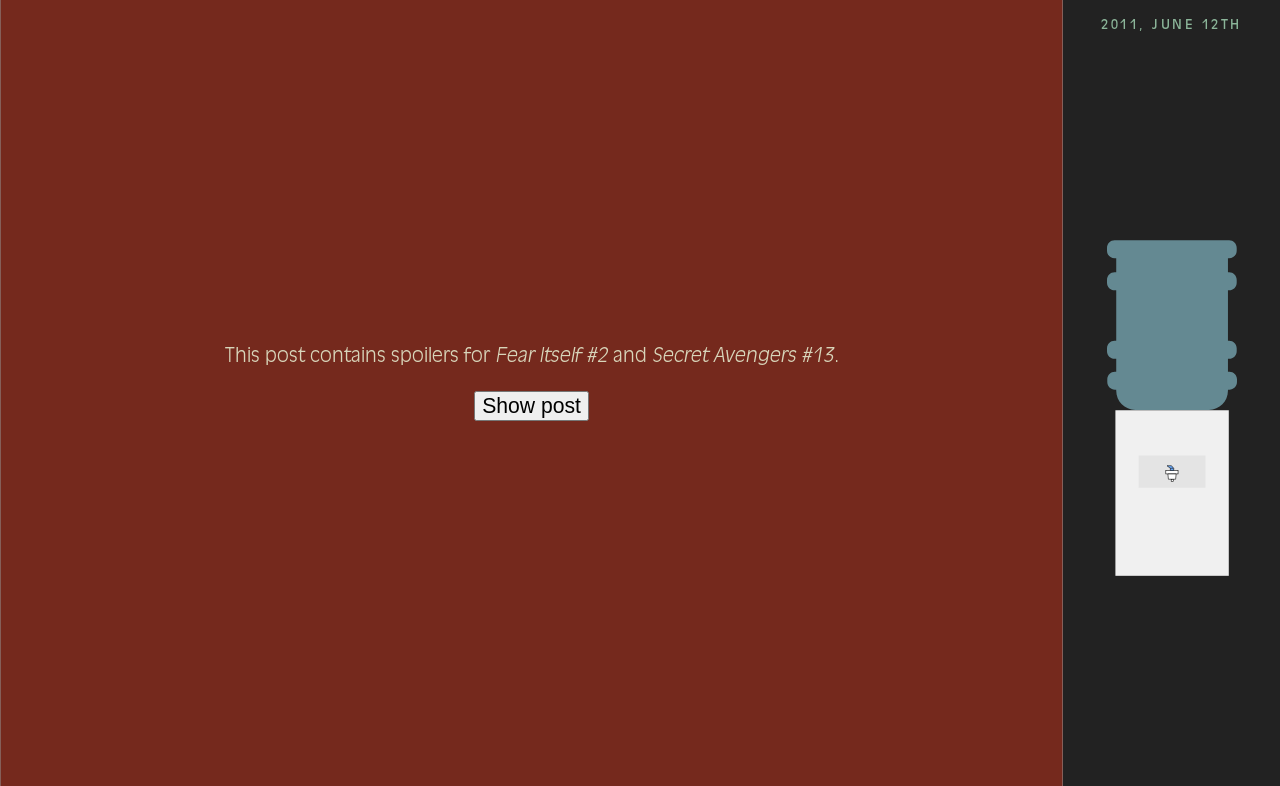What is the purpose of the 'Show post' button?
Look at the image and answer the question with a single word or phrase.

To show the post